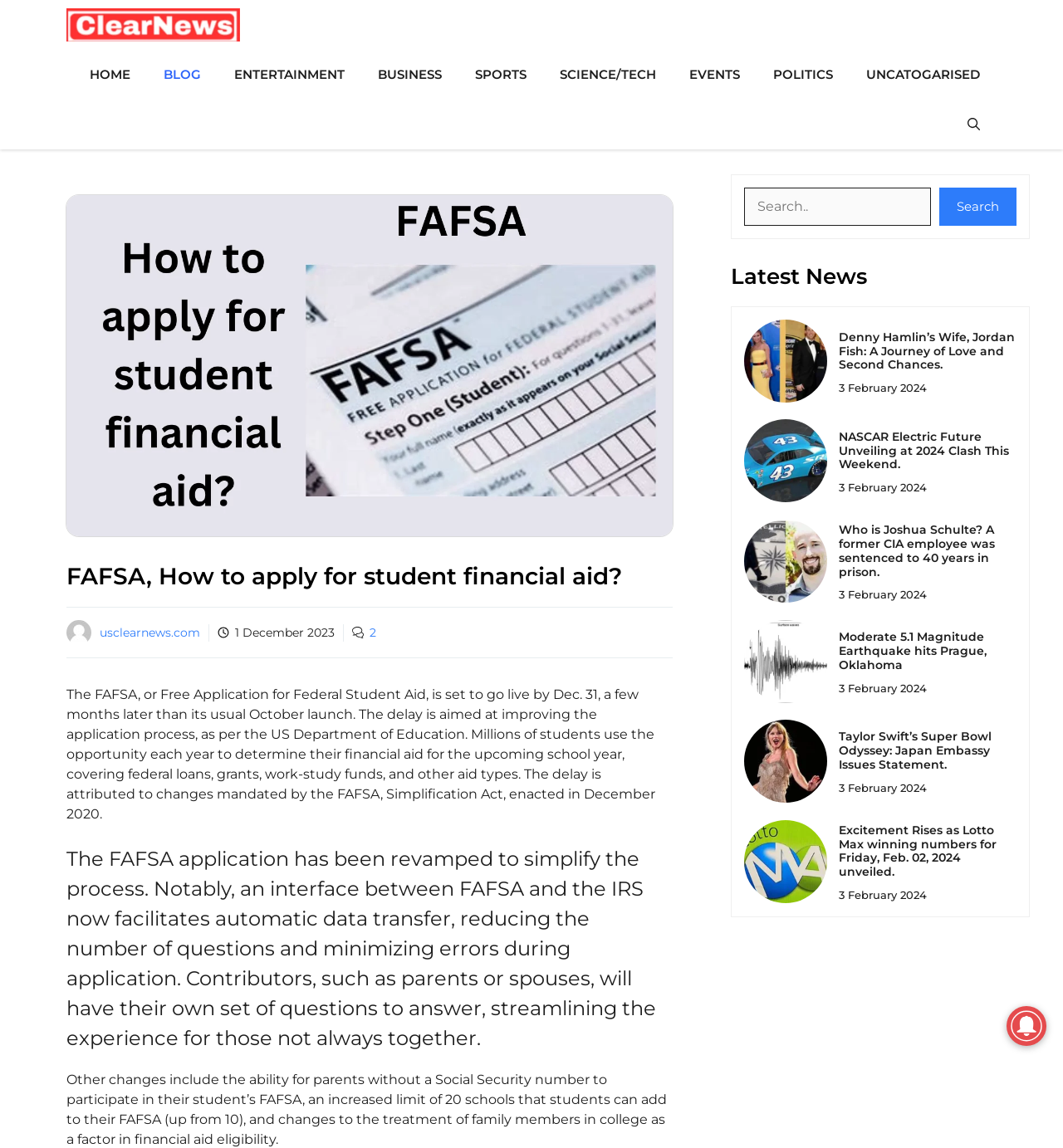What is the new feature of the FAFSA application?
Provide a concise answer using a single word or phrase based on the image.

Automatic data transfer from IRS